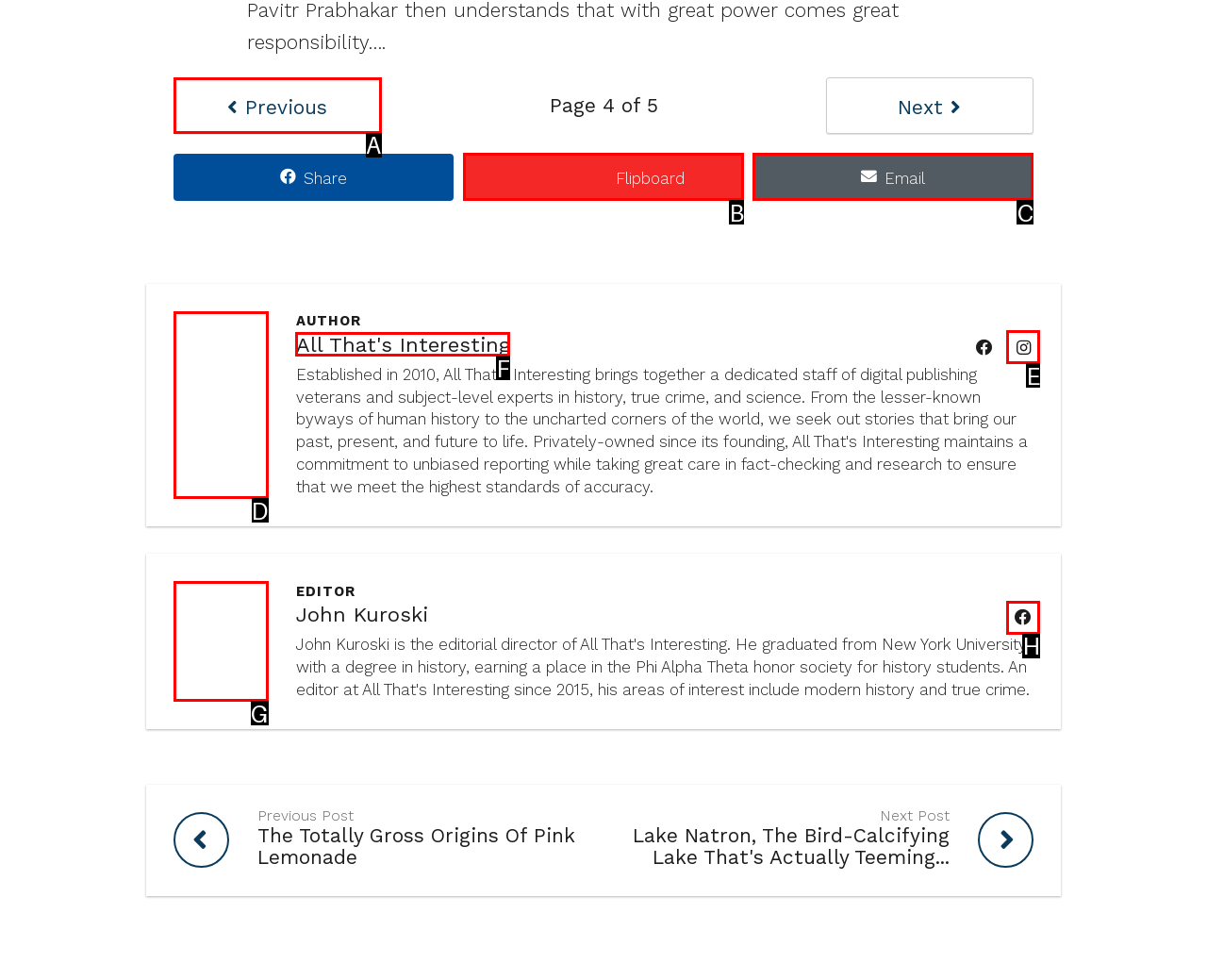Indicate the UI element to click to perform the task: go to previous page. Reply with the letter corresponding to the chosen element.

A